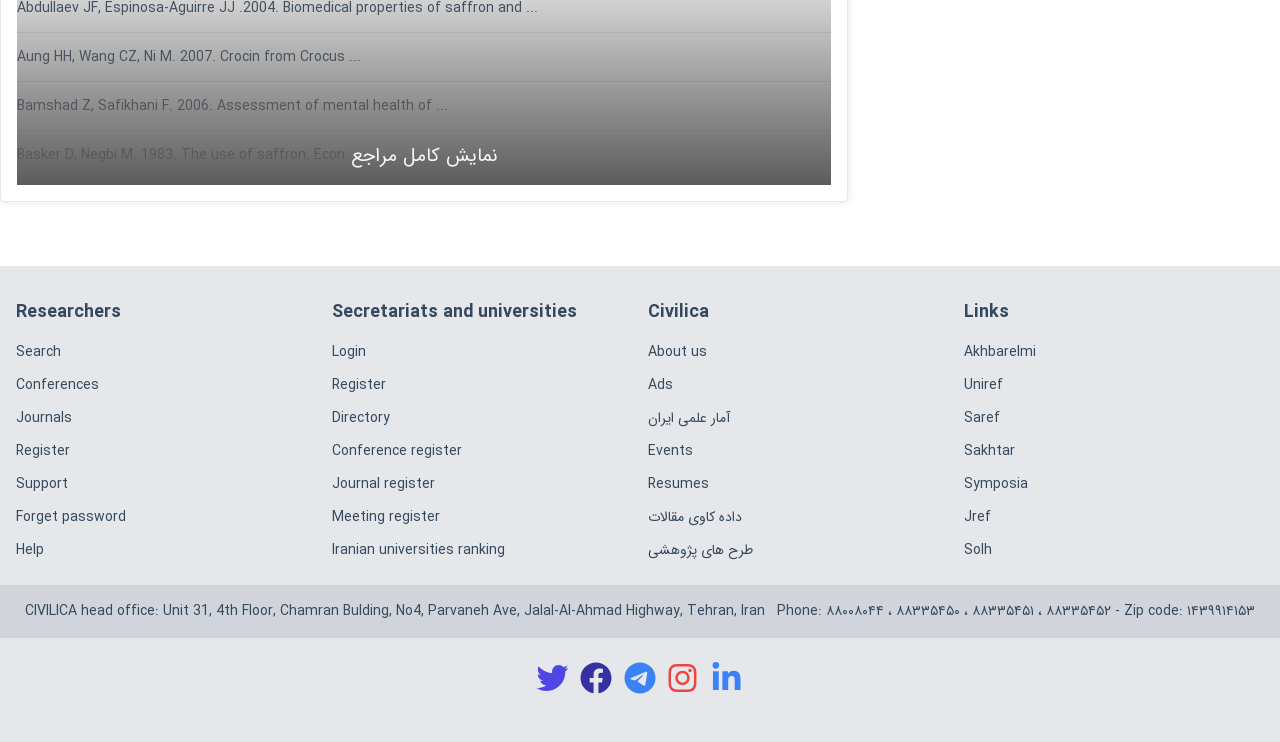How many social media links are there?
Provide a concise answer using a single word or phrase based on the image.

5